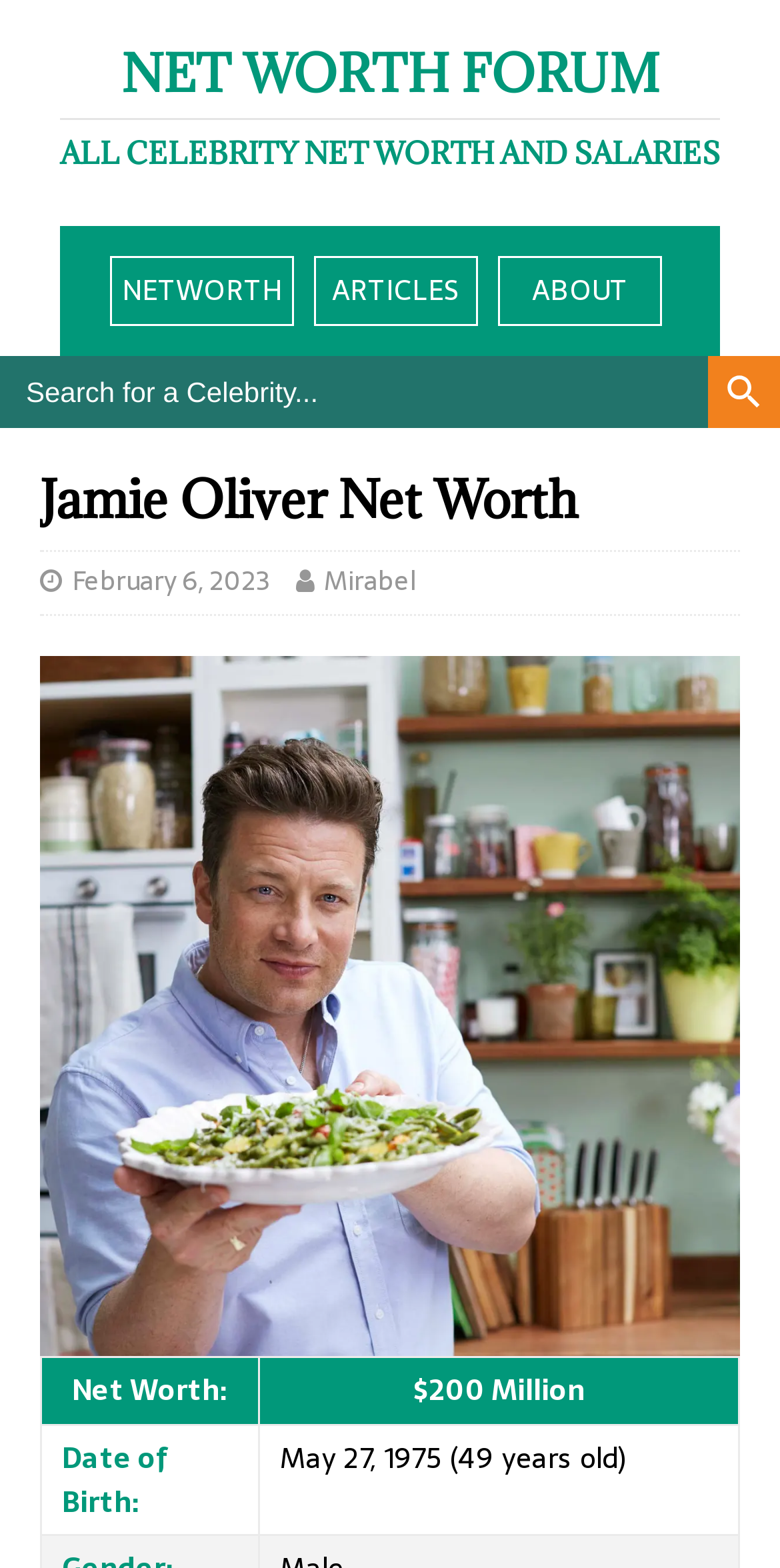What are the main categories of the website?
Can you provide a detailed and comprehensive answer to the question?

The answer can be found in the top navigation bar, where three links are displayed: 'Net Worth', 'Articles', and 'About'. These links represent the main categories of the website.